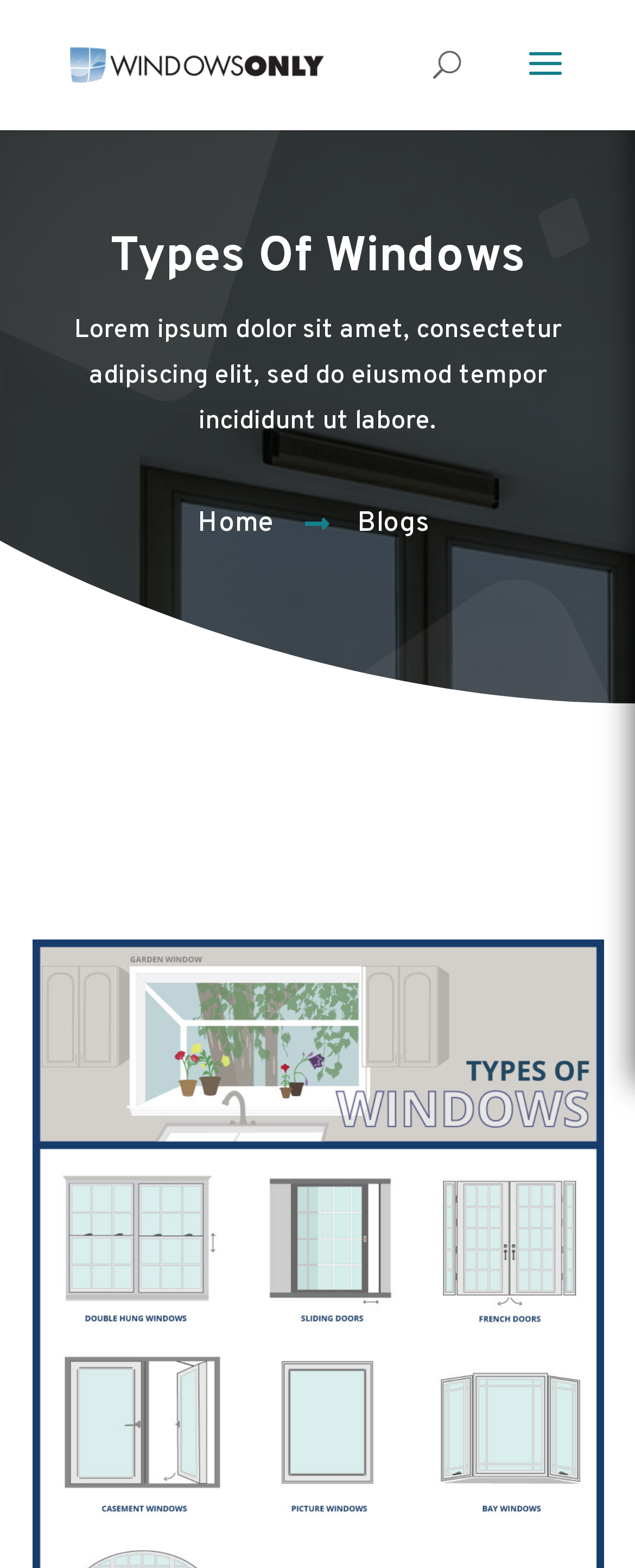How many navigation links are there?
Please ensure your answer is as detailed and informative as possible.

There are three navigation links on the webpage: 'Home', 'Blogs', and 'Windows Only'. These links are likely used to navigate to different sections of the website.